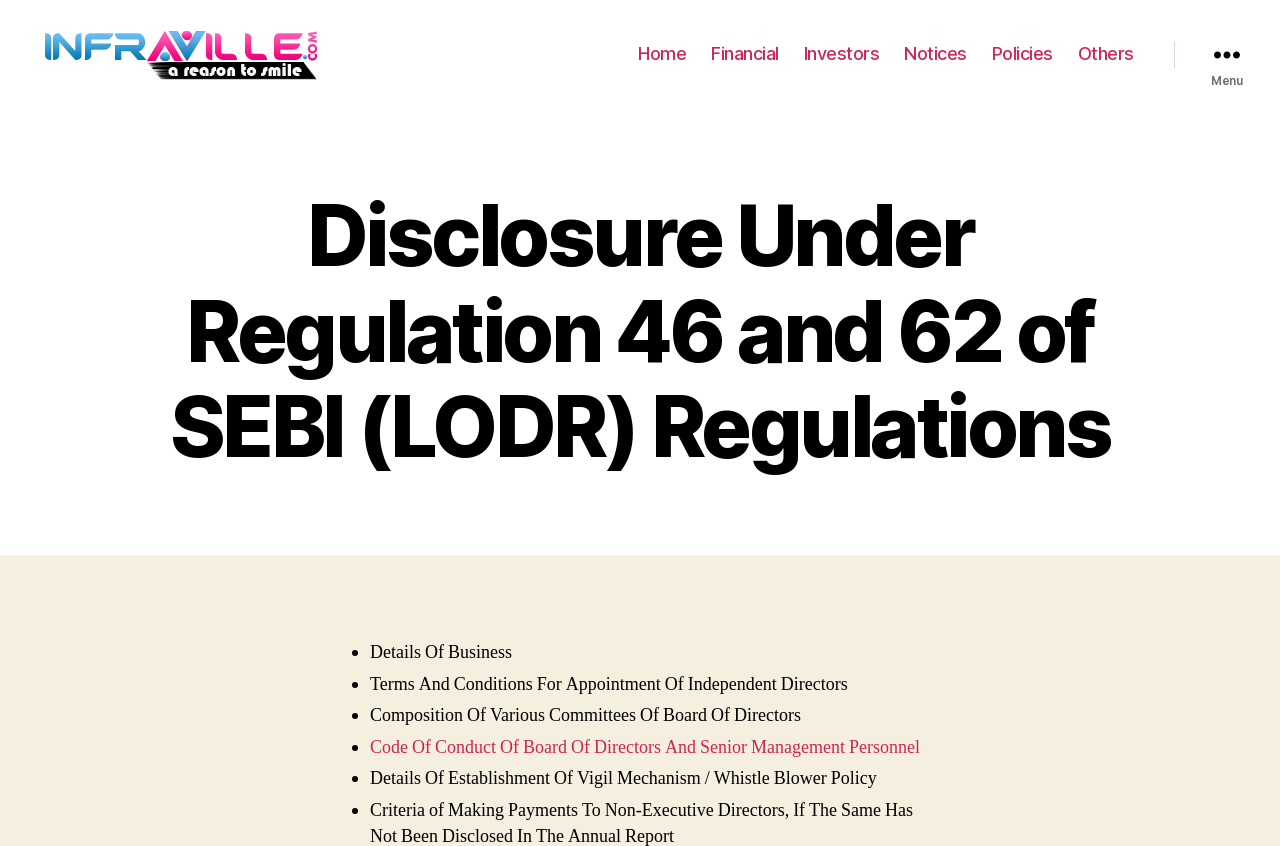Please specify the bounding box coordinates of the clickable region necessary for completing the following instruction: "Click Code Of Conduct Of Board Of Directors And Senior Management Personnel". The coordinates must consist of four float numbers between 0 and 1, i.e., [left, top, right, bottom].

[0.289, 0.87, 0.719, 0.897]